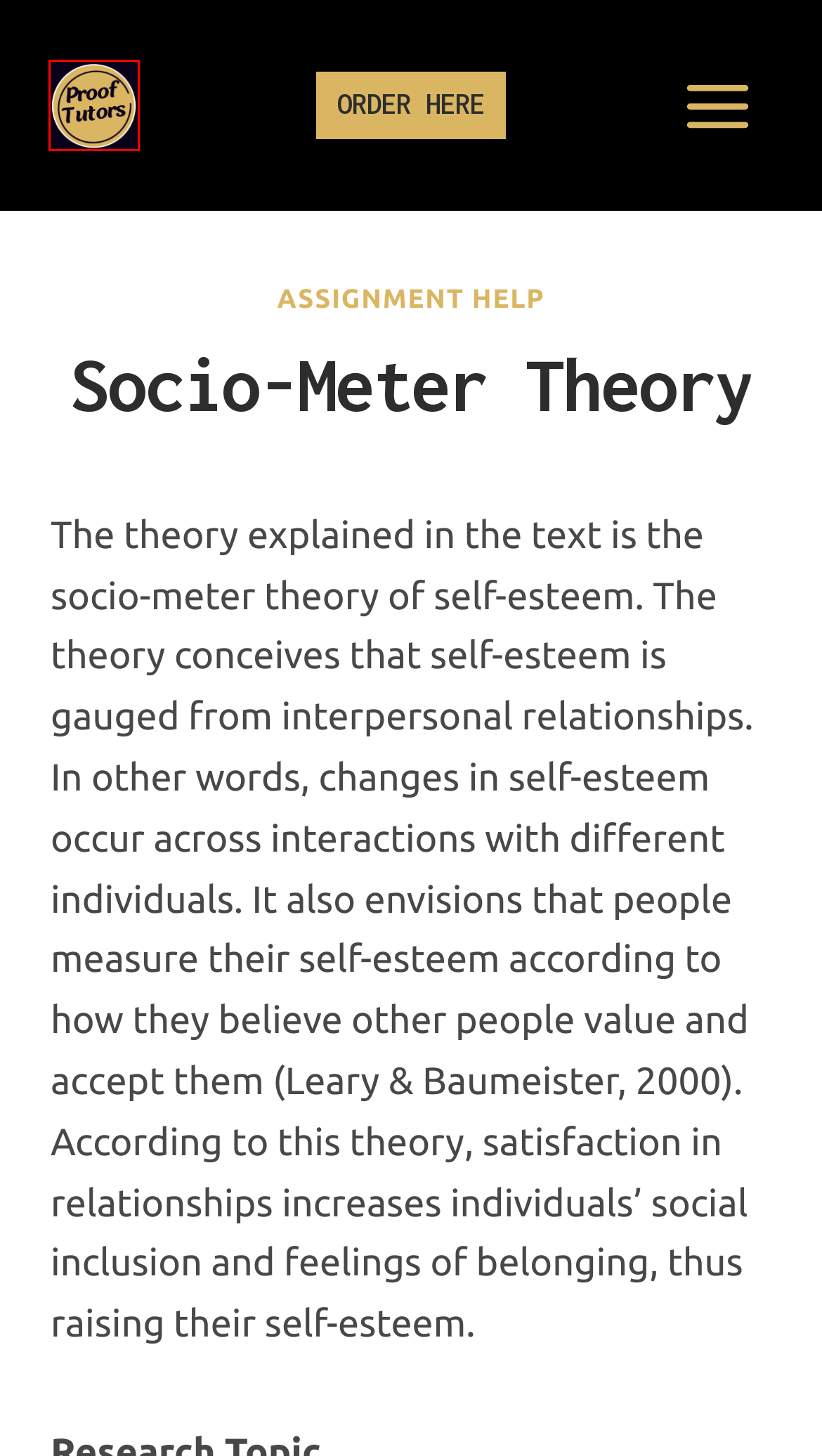Given a screenshot of a webpage with a red bounding box around an element, choose the most appropriate webpage description for the new page displayed after clicking the element within the bounding box. Here are the candidates:
A. Assignment Help - ProofTutors
B. Cancellation & Refunds: - ProofTutors
C. Terms of Use - ProofTutors
D. Contact - ProofTutors
E. [Solved] Life Span Development
F. Cookies Policy - ProofTutors
G. APA PsycNet
H. ProofTutors The Most Reliable homework help service

H